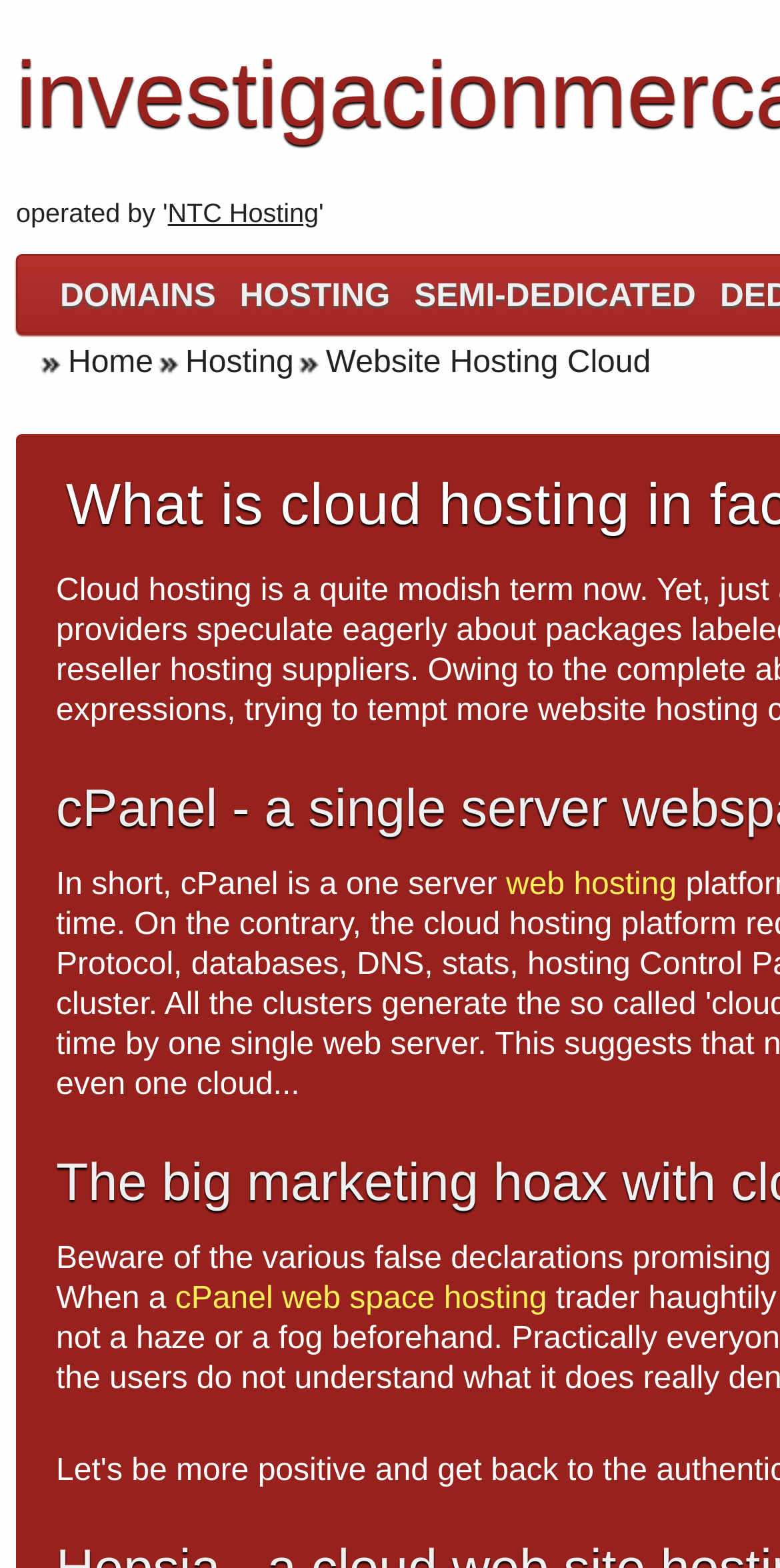Please answer the following question using a single word or phrase: What is the alternative to 'cPanel' mentioned on this webpage?

None